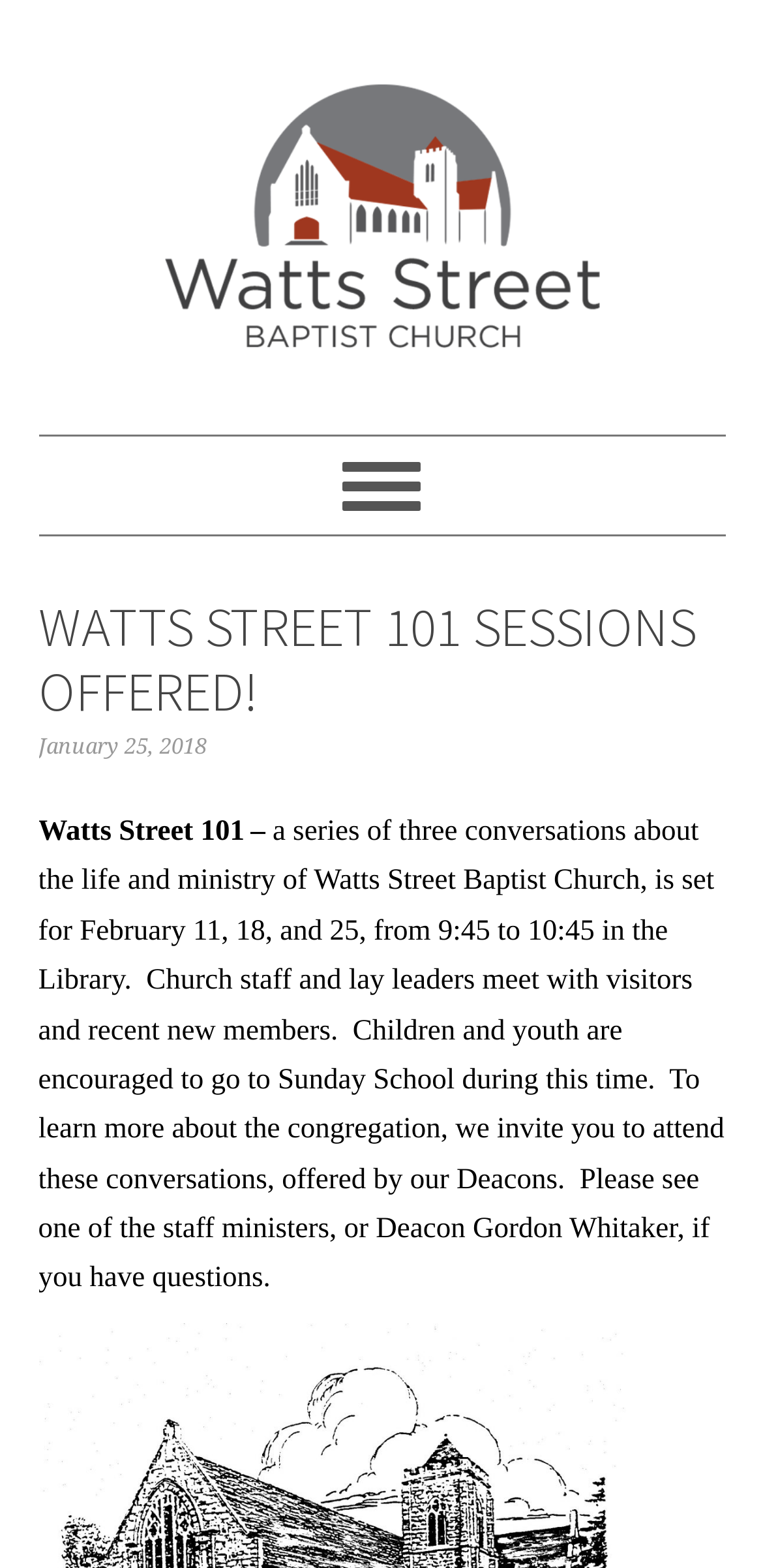When are the Watts Street 101 sessions offered?
Please give a detailed answer to the question using the information shown in the image.

The dates of the Watts Street 101 sessions can be found in the text, where it is written '...is set for February 11, 18, and 25, from 9:45 to 10:45 in the Library.'.